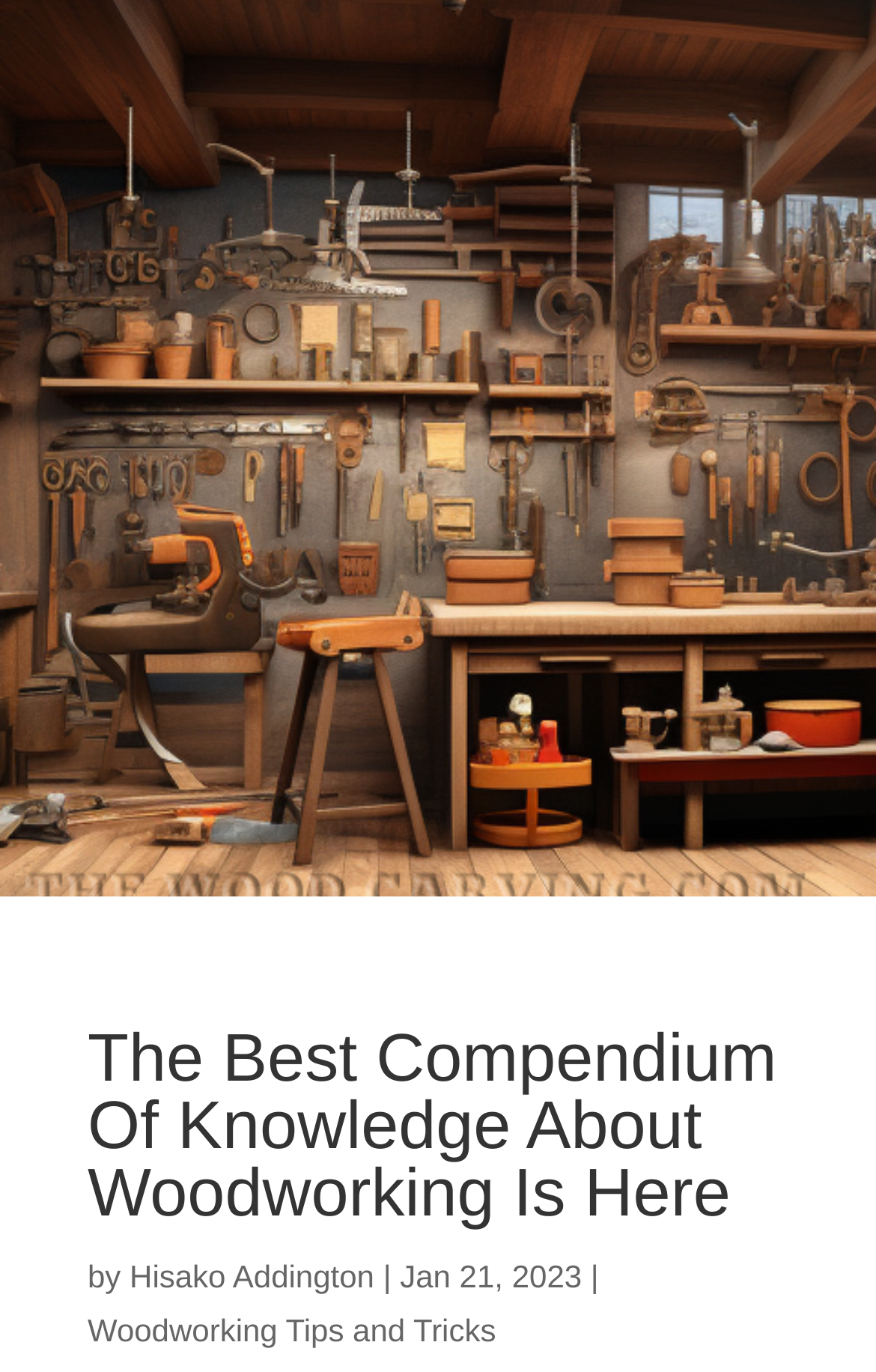Provide the bounding box coordinates of the HTML element this sentence describes: "Hisako Addington".

[0.148, 0.917, 0.427, 0.943]